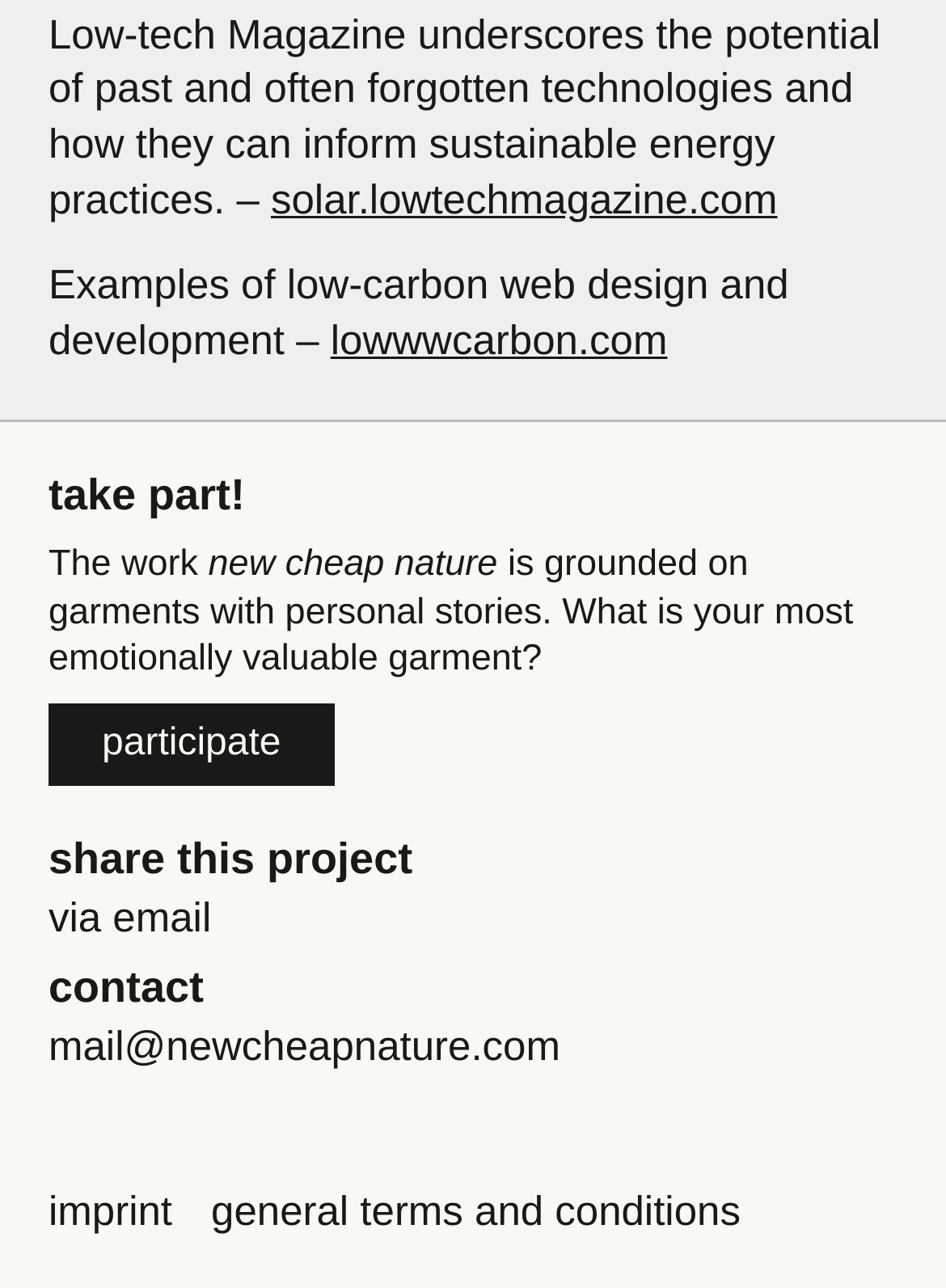Locate the bounding box coordinates of the UI element described by: "via email". Provide the coordinates as four float numbers between 0 and 1, formatted as [left, top, right, bottom].

[0.051, 0.694, 0.223, 0.733]